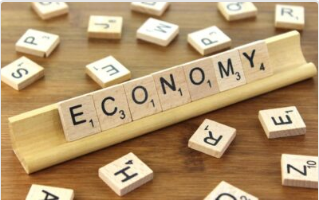Provide a brief response to the question using a single word or phrase: 
What is the likely topic of the related article?

Economic growth in France